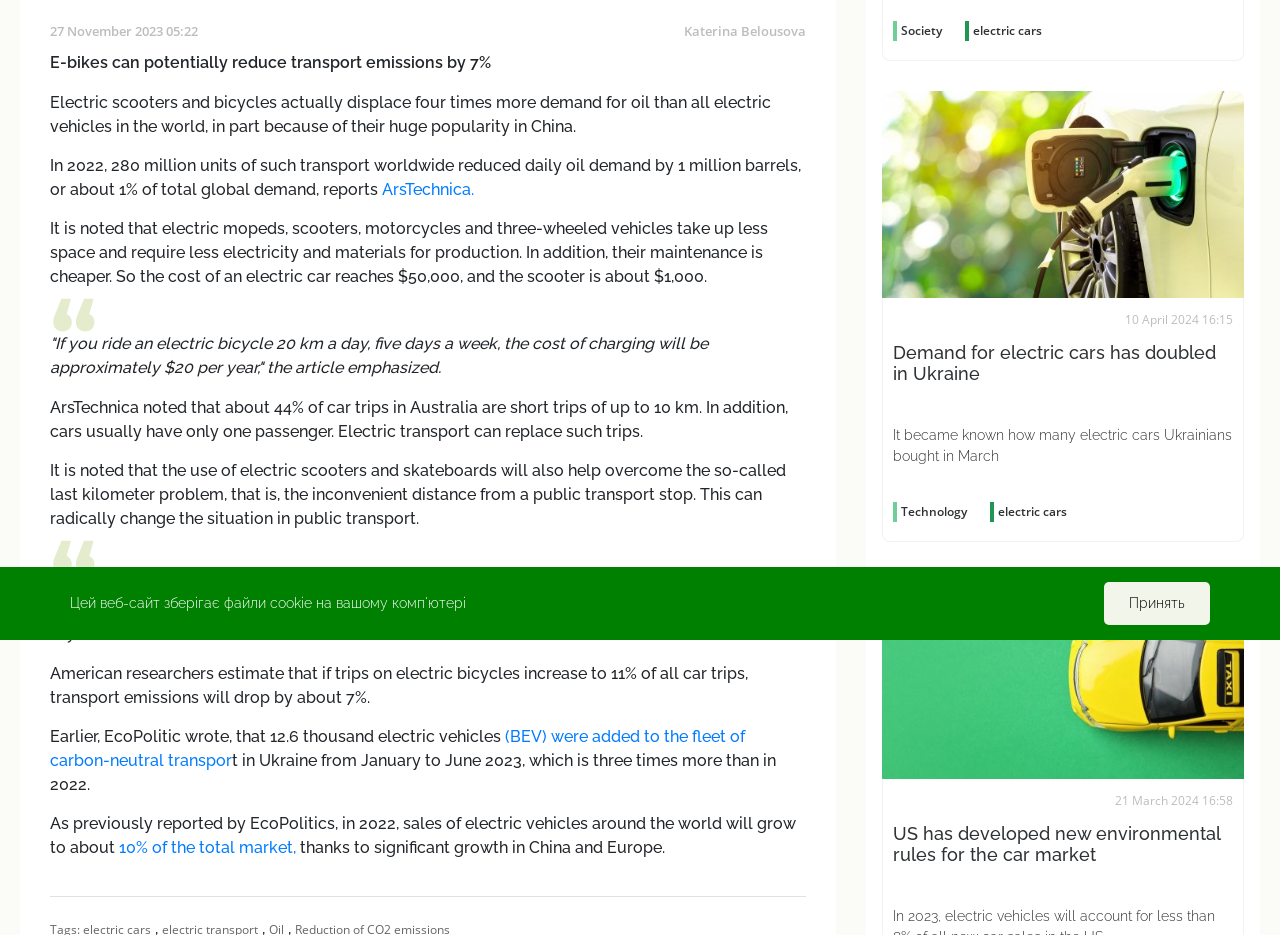Please determine the bounding box coordinates for the element with the description: "CELL C".

None